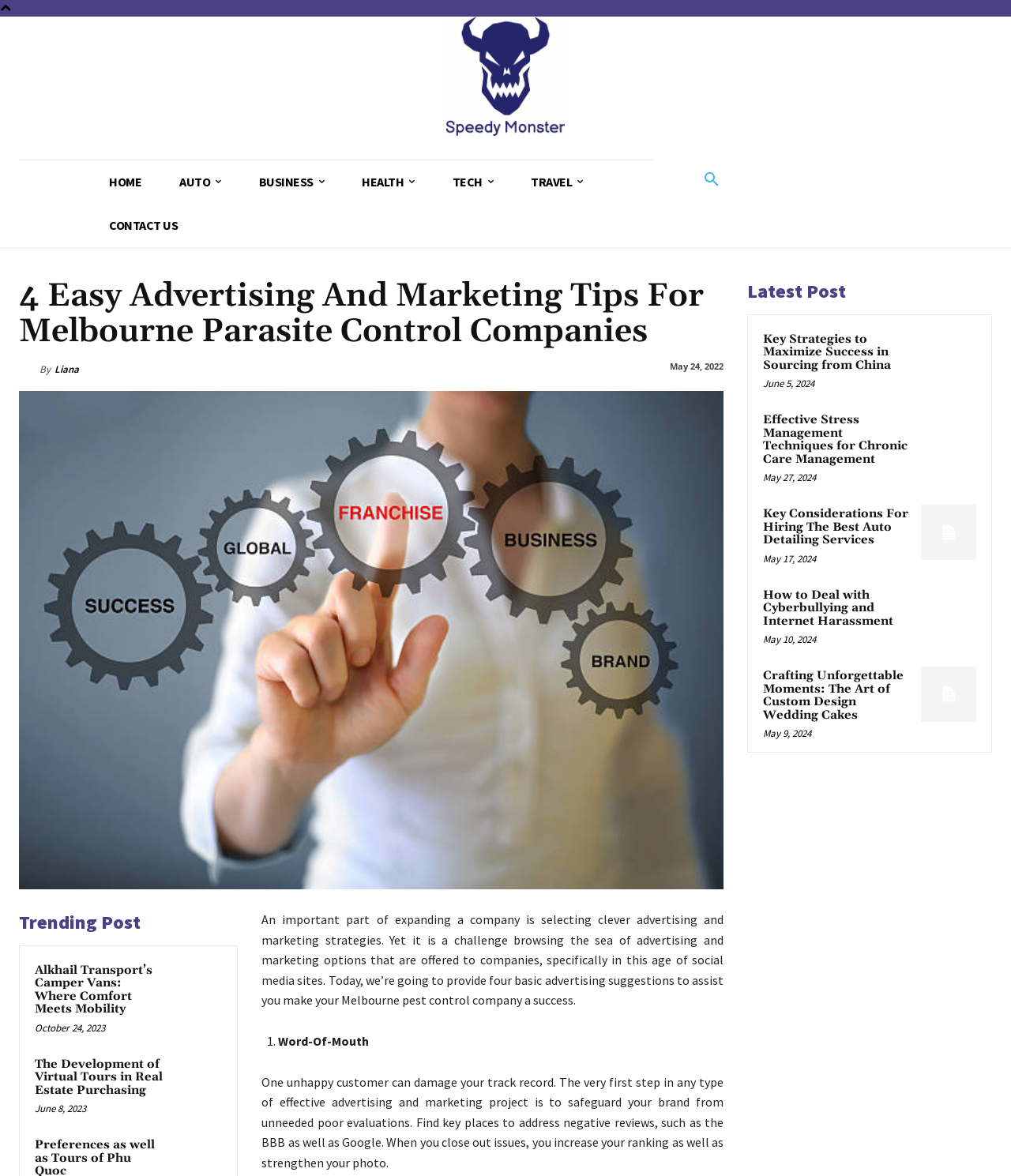Identify the bounding box coordinates of the clickable region required to complete the instruction: "Visit the 'CONTACT US' page". The coordinates should be given as four float numbers within the range of 0 and 1, i.e., [left, top, right, bottom].

[0.089, 0.173, 0.195, 0.21]